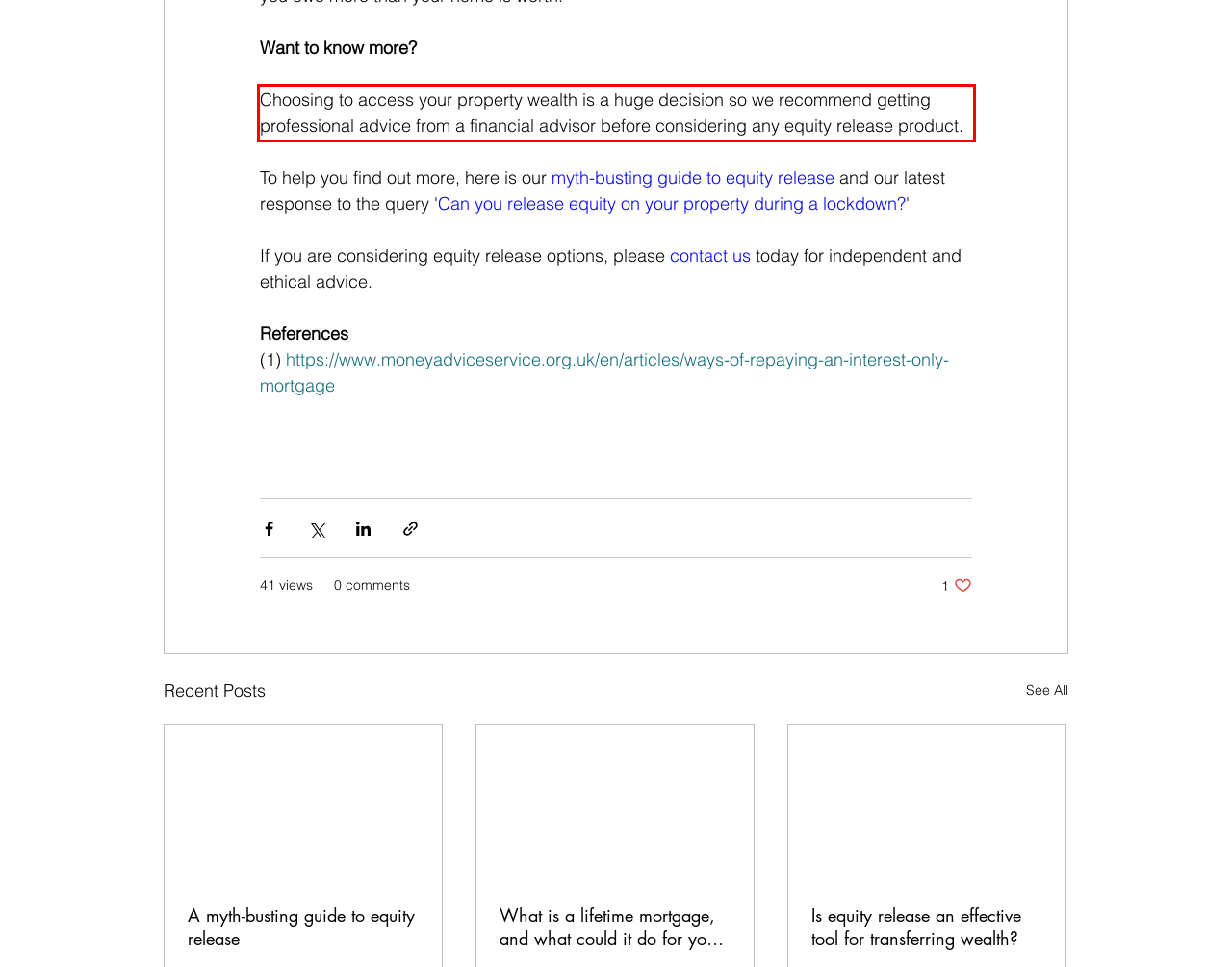Examine the webpage screenshot and use OCR to recognize and output the text within the red bounding box.

Choosing to access your property wealth is a huge decision so we recommend getting professional advice from a financial advisor before considering any equity release product.